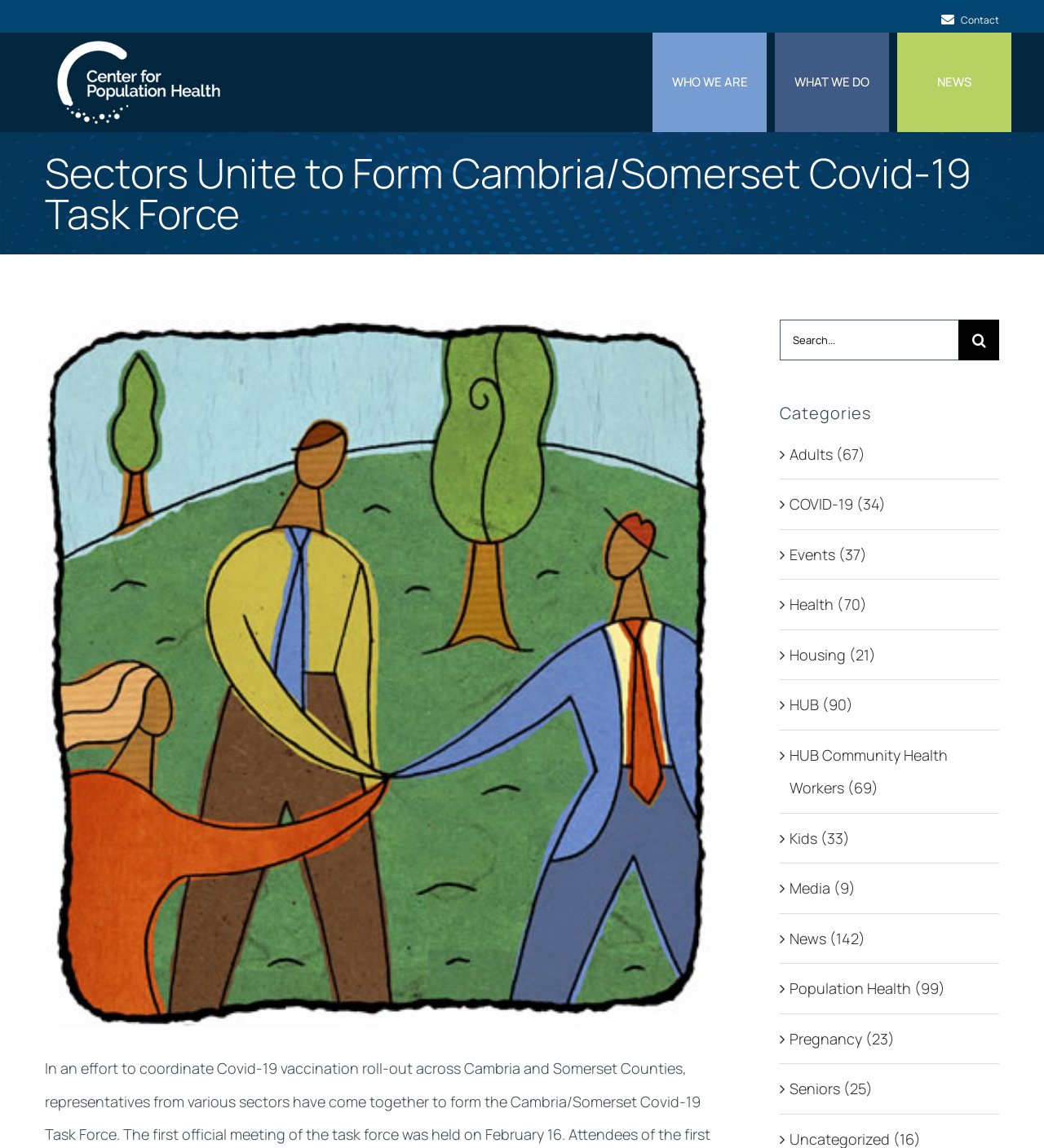Where is the logo located?
Give a single word or phrase answer based on the content of the image.

Top left